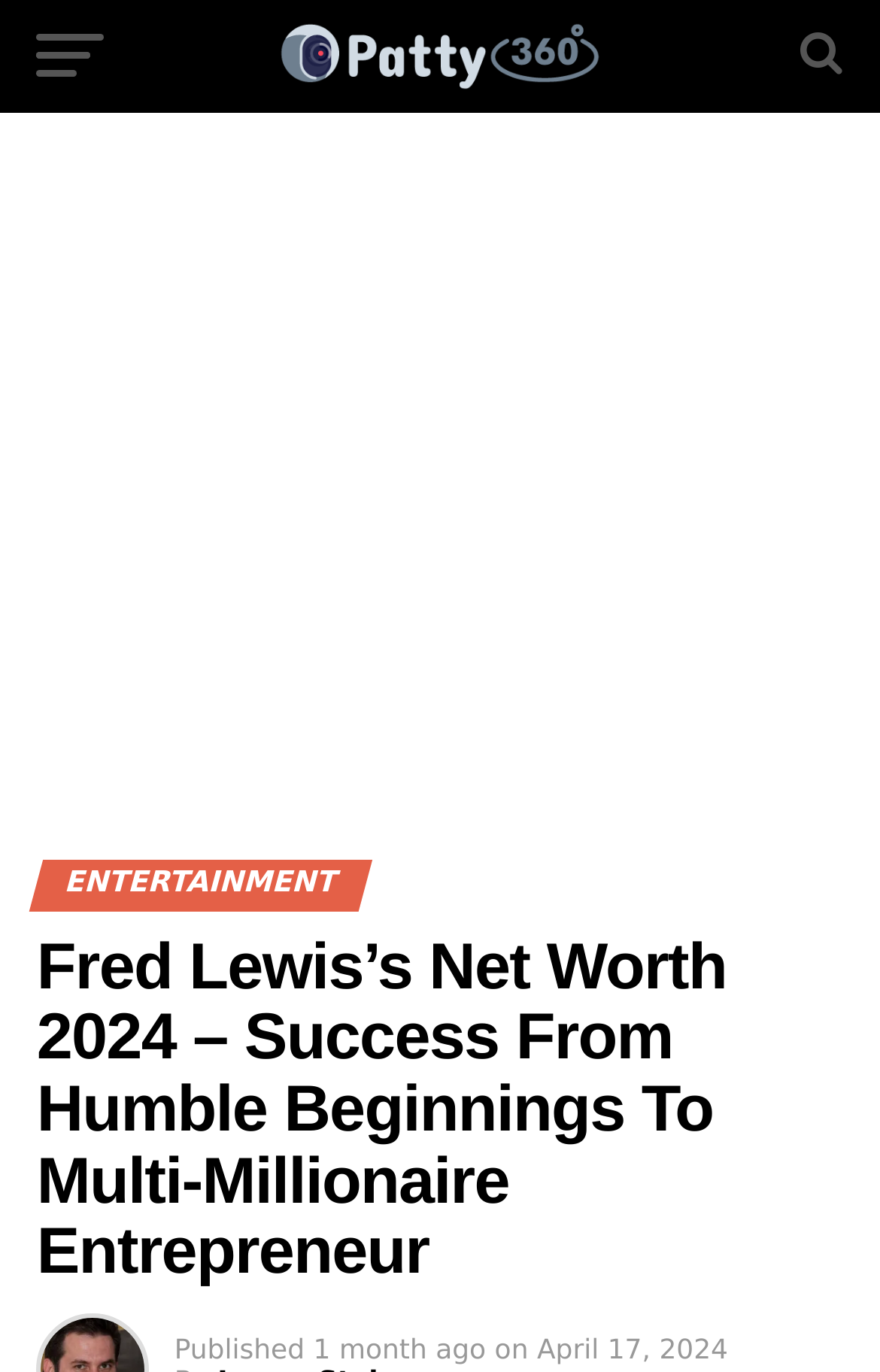Using details from the image, please answer the following question comprehensively:
What is the name of the website?

I identified the website name by looking at the link element with the text 'Patty360', which is located at the top of the webpage.